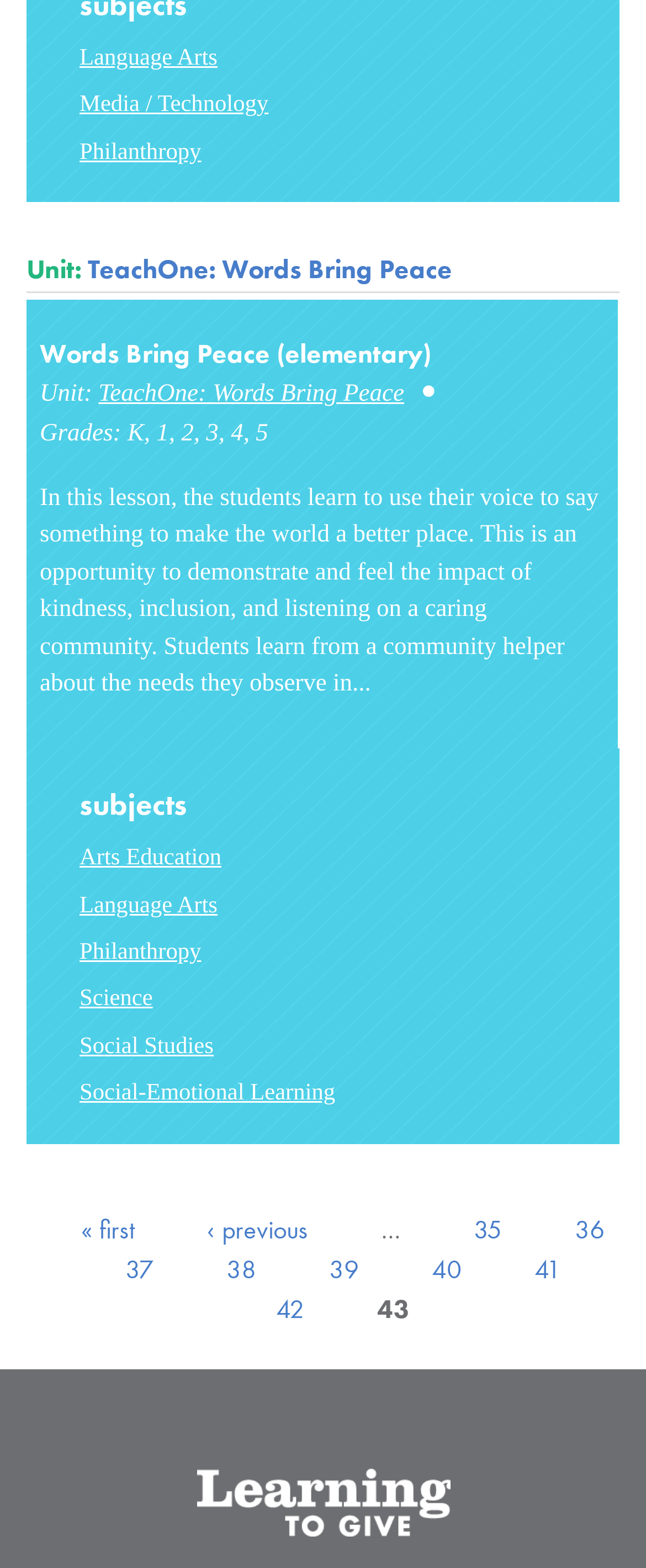Respond to the following query with just one word or a short phrase: 
How many links are there in the webpage?

15